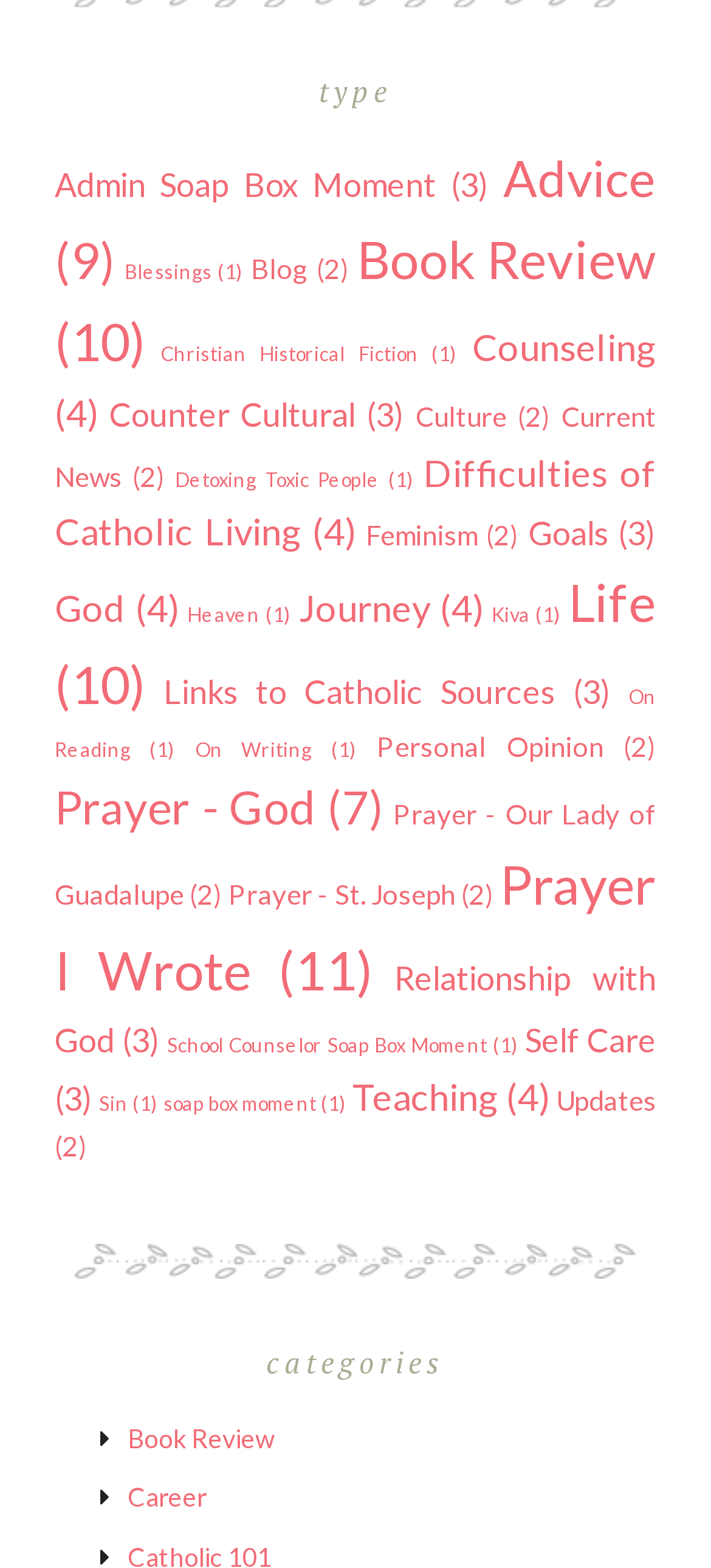Determine the bounding box coordinates of the UI element that matches the following description: "Difficulties of Catholic Living (4)". The coordinates should be four float numbers between 0 and 1 in the format [left, top, right, bottom].

[0.077, 0.287, 0.923, 0.353]